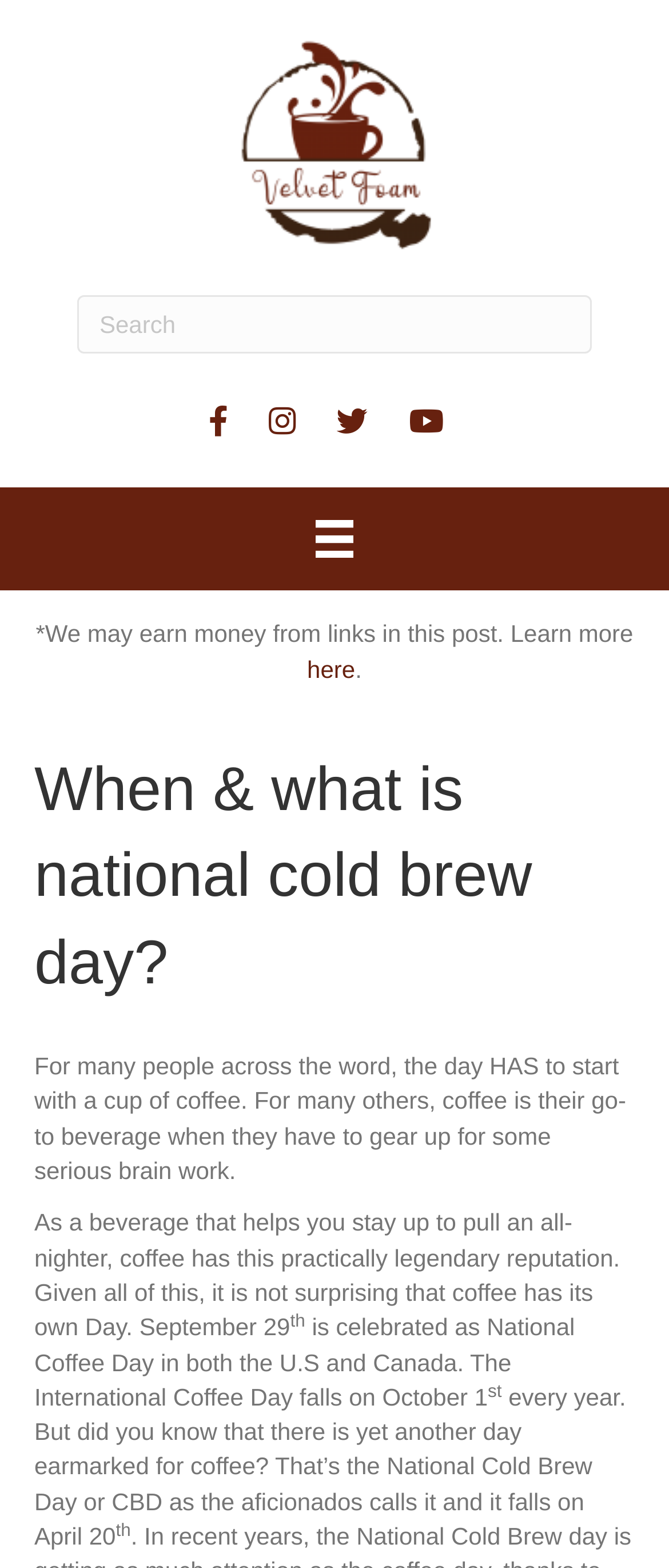What is the abbreviation of National Cold Brew Day?
Please respond to the question with a detailed and thorough explanation.

According to the webpage, National Cold Brew Day is referred to as CBD by aficionados, and it is celebrated on April 20.